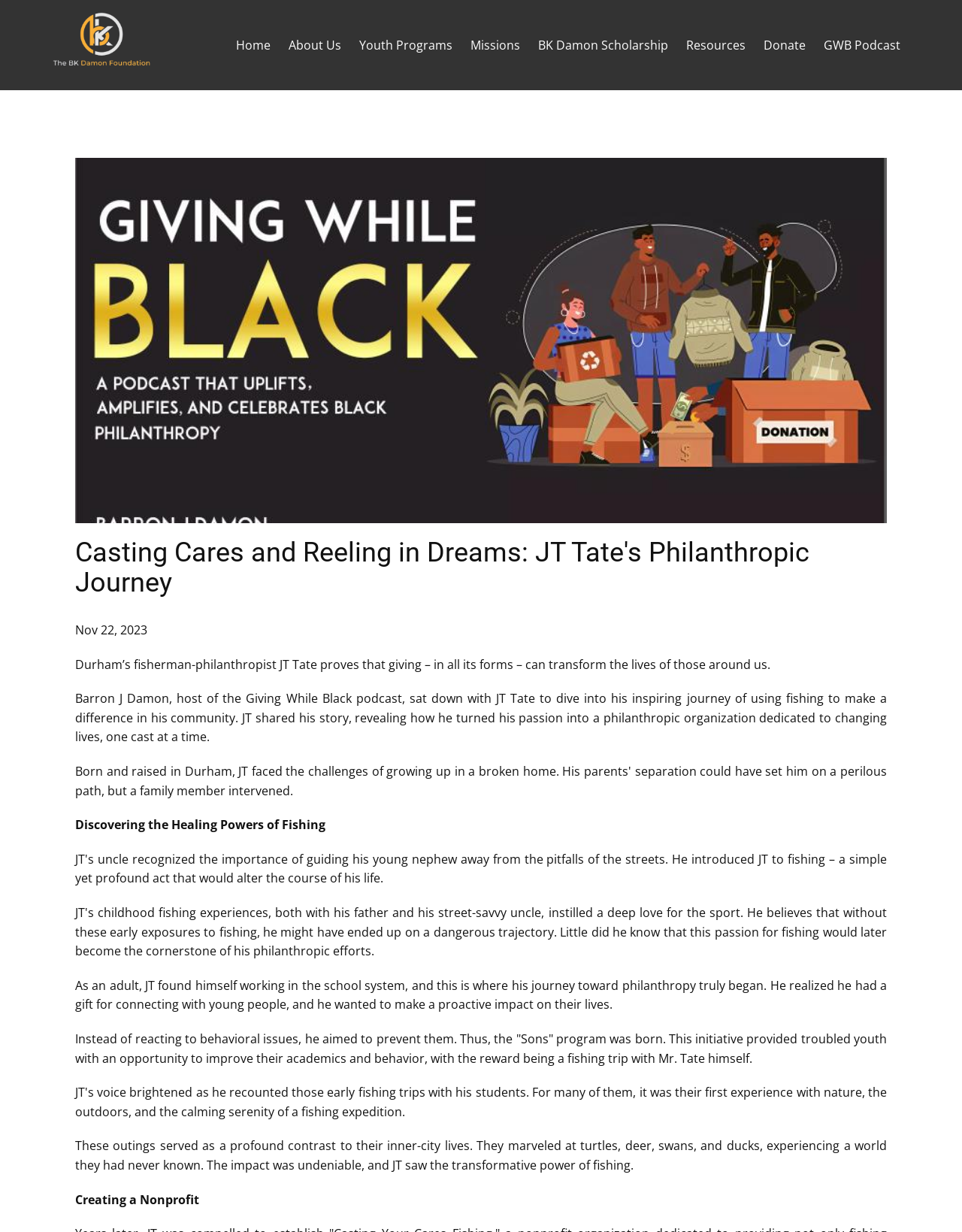Determine the bounding box coordinates for the element that should be clicked to follow this instruction: "Click the Home link". The coordinates should be given as four float numbers between 0 and 1, in the format [left, top, right, bottom].

[0.055, 0.003, 0.161, 0.07]